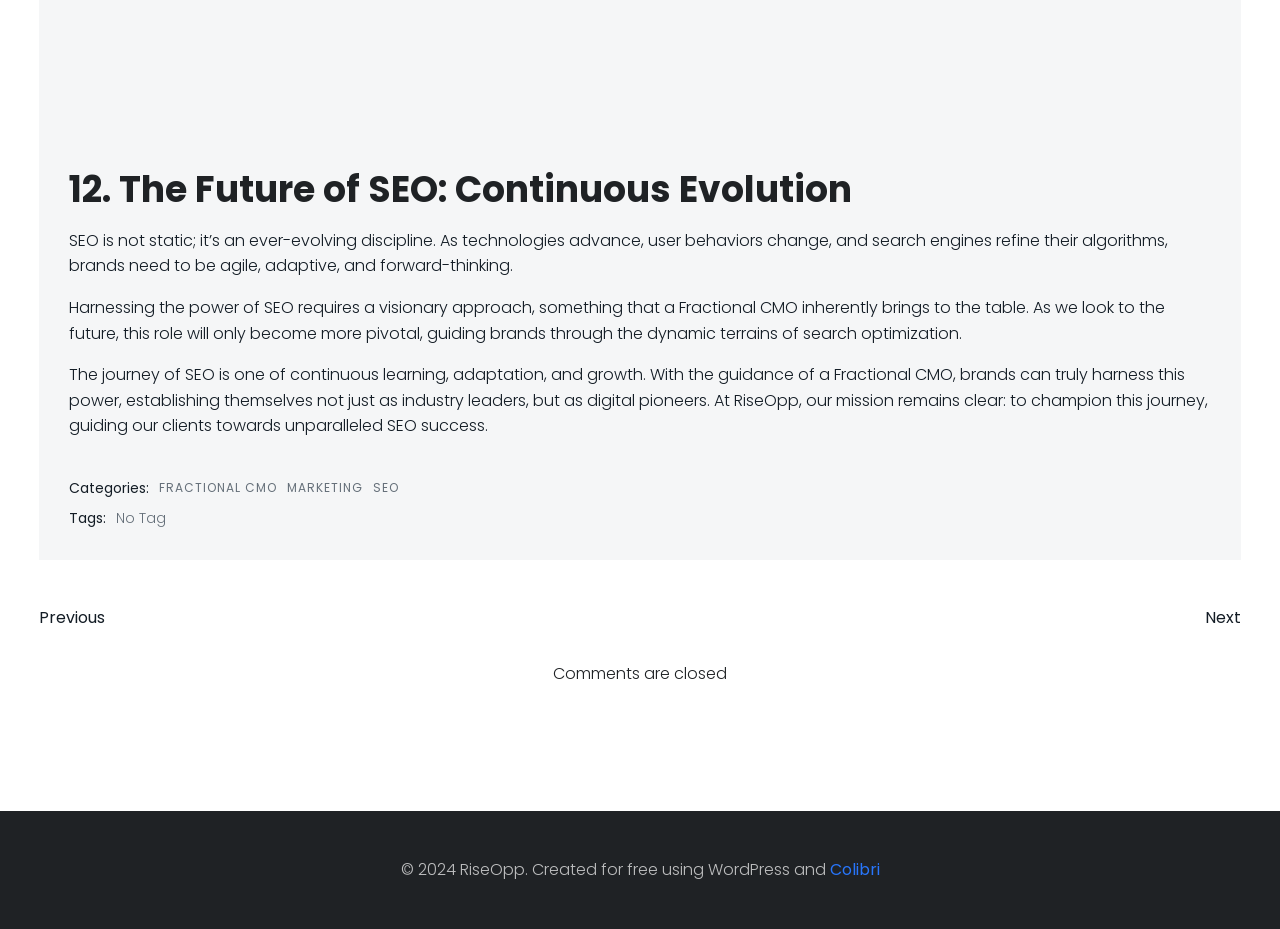Give a concise answer using only one word or phrase for this question:
What is the theme of the categories mentioned in the article?

Marketing